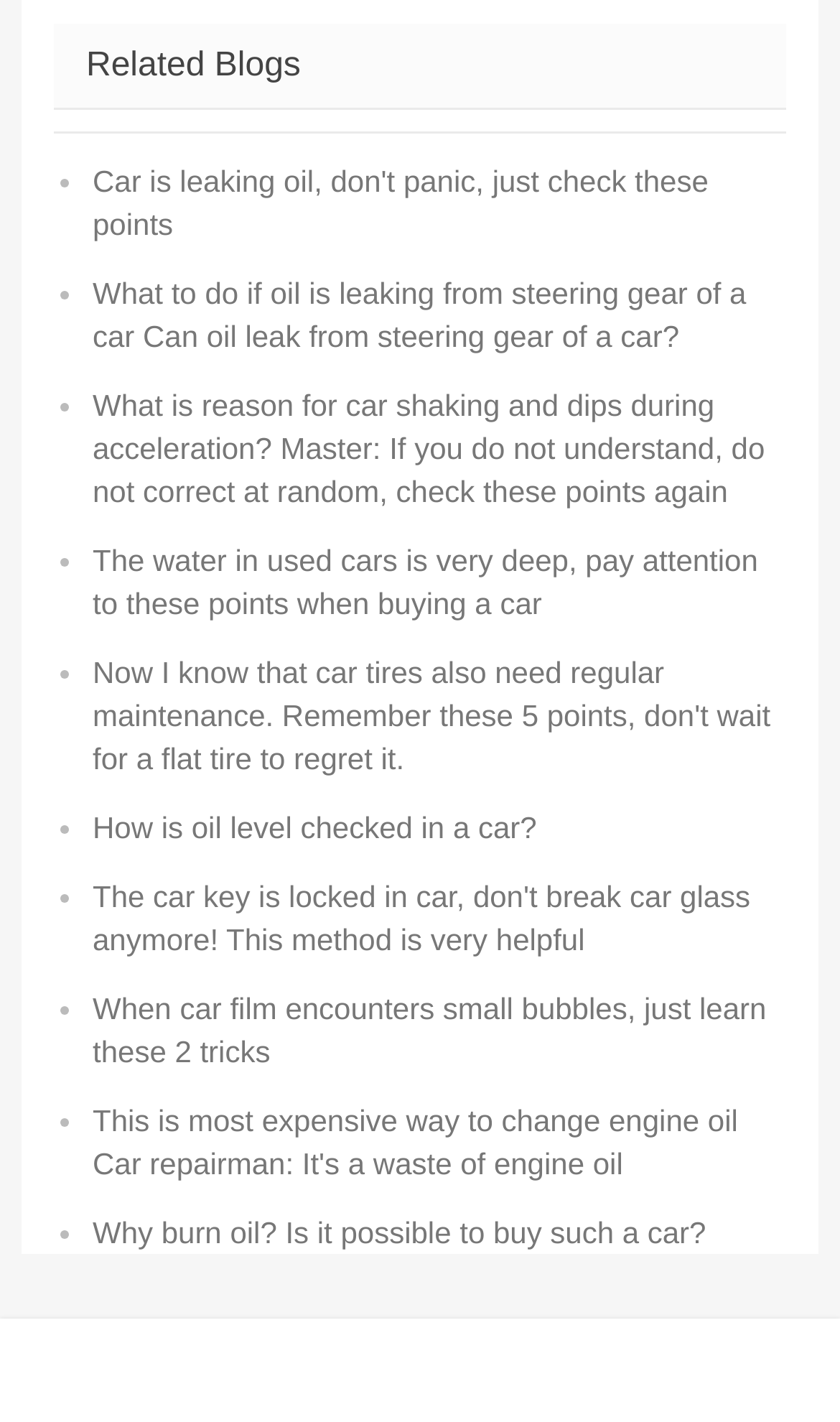What is the topic of the first blog post?
Based on the screenshot, give a detailed explanation to answer the question.

I looked at the first link in the list, which has the text 'Car is leaking oil, don't panic, just check these points', and determined that the topic of the first blog post is about a car leaking oil.